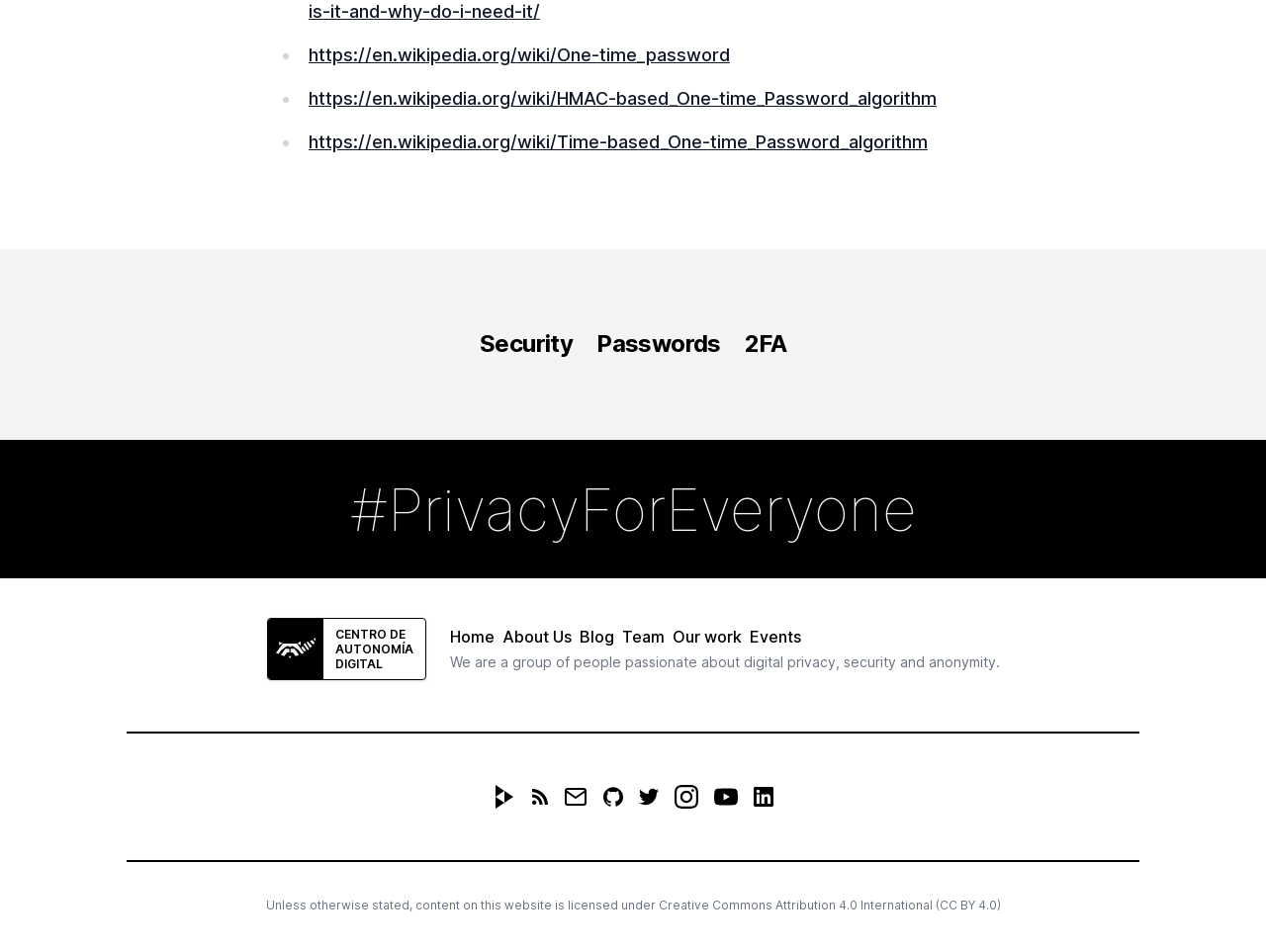Use one word or a short phrase to answer the question provided: 
What is the license for the content on this website?

Creative Commons Attribution 4.0 International (CC BY 4.0)